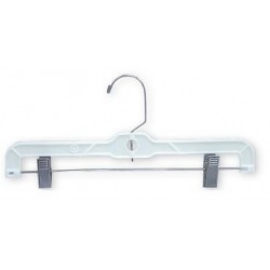Generate an elaborate caption that includes all aspects of the image.

This image features a practical and sturdy white plastic hanger designed for efficient clothing organization. Specifically, it showcases a 14-inch pant/skirt hanger that includes clips for securely holding garments. The hanger features a swivel hook, allowing for easy hanging from various angles. This durable accessory is perfect for both personal and commercial use, enhancing wardrobe management and maximizing space. It is part of a product offering priced at $19.95, highlighting its quality and functionality for anyone looking to maintain a well-organized closet.